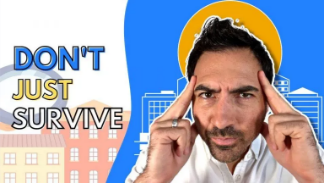Produce a meticulous caption for the image.

The image features a confident individual who appears to be engaging viewers with a motivational message. The bold text on the left side reads "DON'T JUST SURVIVE," emphasizing a theme of thriving rather than merely existing. The background includes stylized graphics of urban buildings, creating a vibrant setting that complements the motivational tone. The person in the image is seen with a focused expression, fingers touching their temples, which suggests they are urging the audience to think critically and take action for improvement, particularly in the context of real estate or business challenges. This graphic likely aims to inspire professionals to elevate their strategies and achieve greater success in their endeavors.